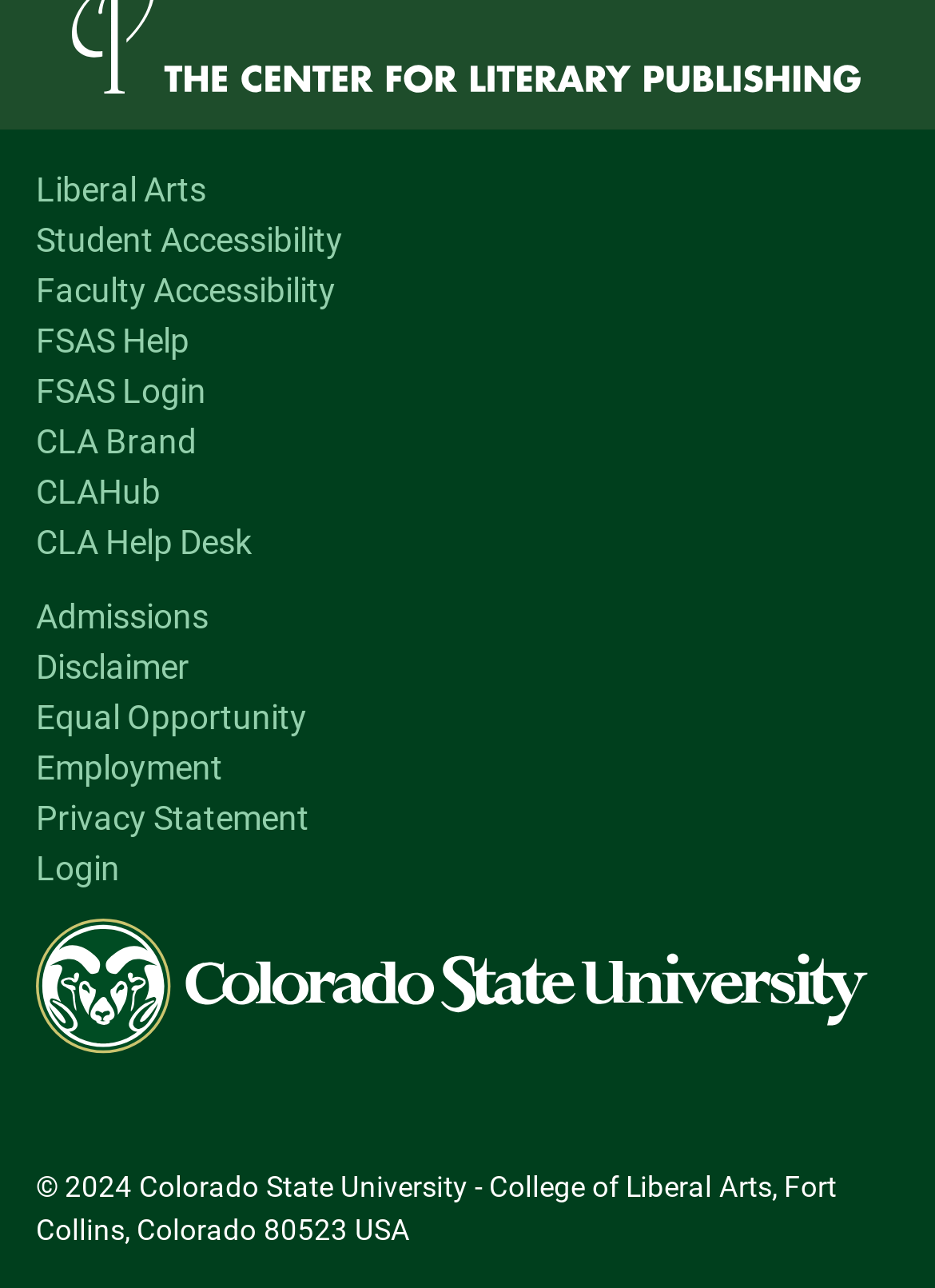What is the address of the university?
Could you answer the question with a detailed and thorough explanation?

I found the address of the university in the copyright text at the very bottom of the page, which says 'Fort Collins, Colorado 80523 USA'.